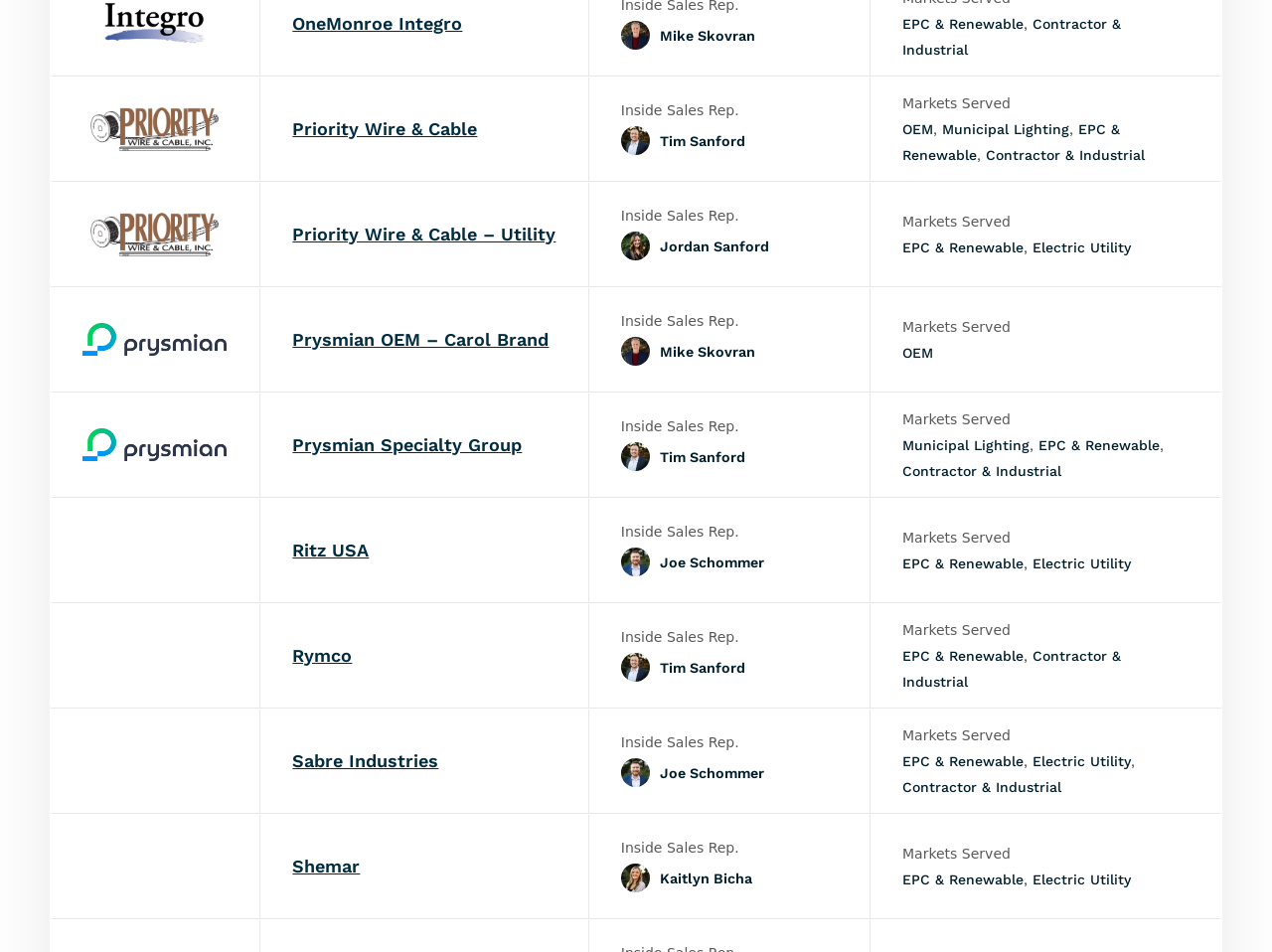Find the bounding box coordinates for the element that must be clicked to complete the instruction: "Contact Mike Skovran". The coordinates should be four float numbers between 0 and 1, indicated as [left, top, right, bottom].

[0.488, 0.02, 0.511, 0.051]